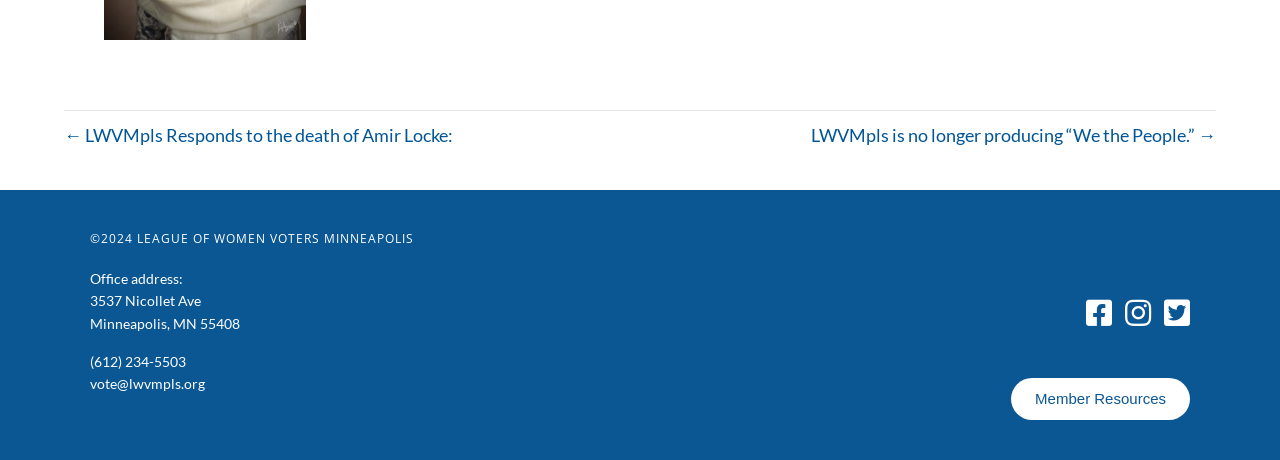Answer the following in one word or a short phrase: 
What is the email address of the organization?

vote@lwvmpls.org